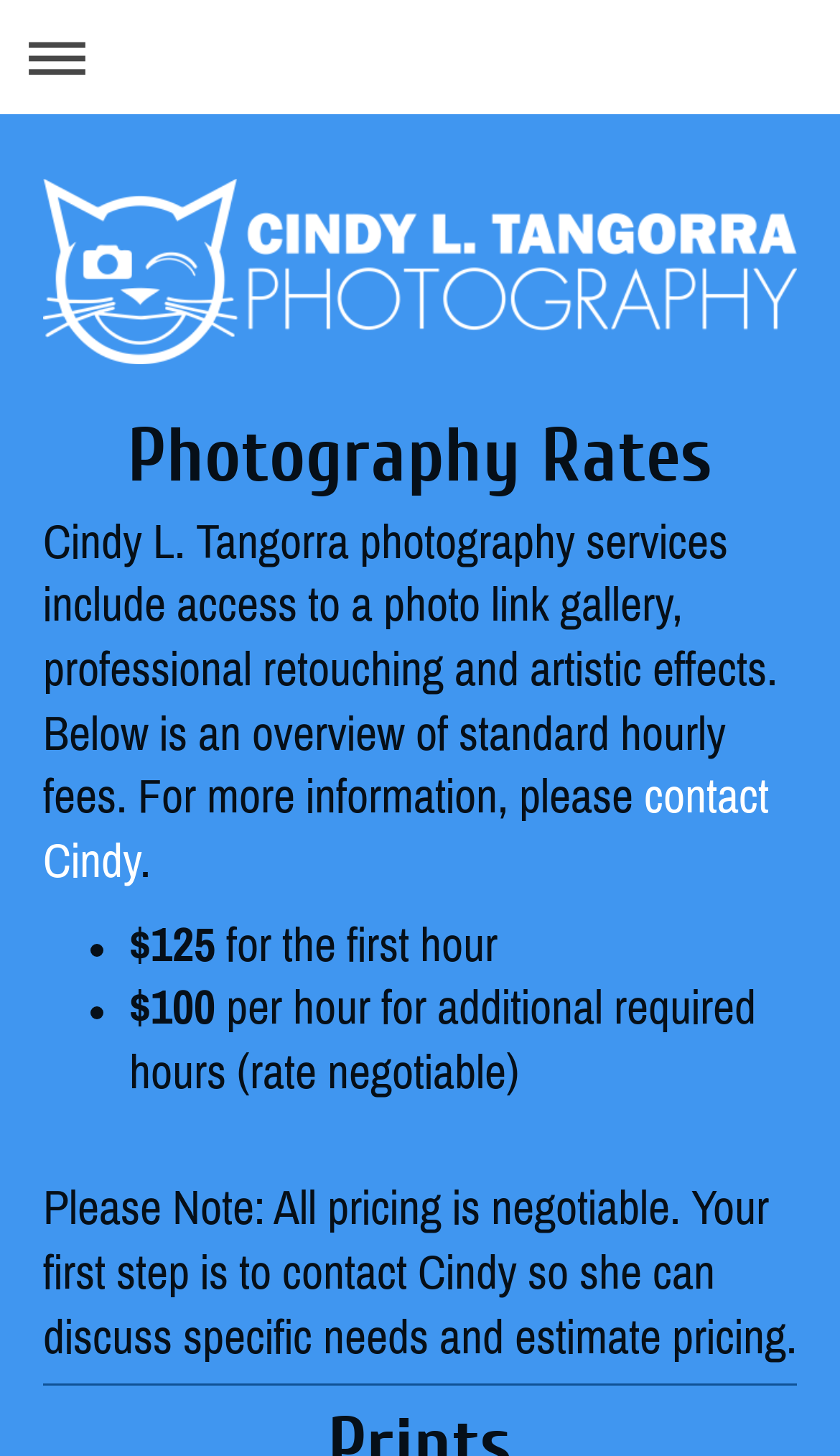Is the pricing on the webpage negotiable?
Analyze the screenshot and provide a detailed answer to the question.

The webpage states 'All pricing is negotiable' in the StaticText element with bounding box coordinates [0.051, 0.81, 0.949, 0.937], indicating that the pricing listed is open to negotiation.